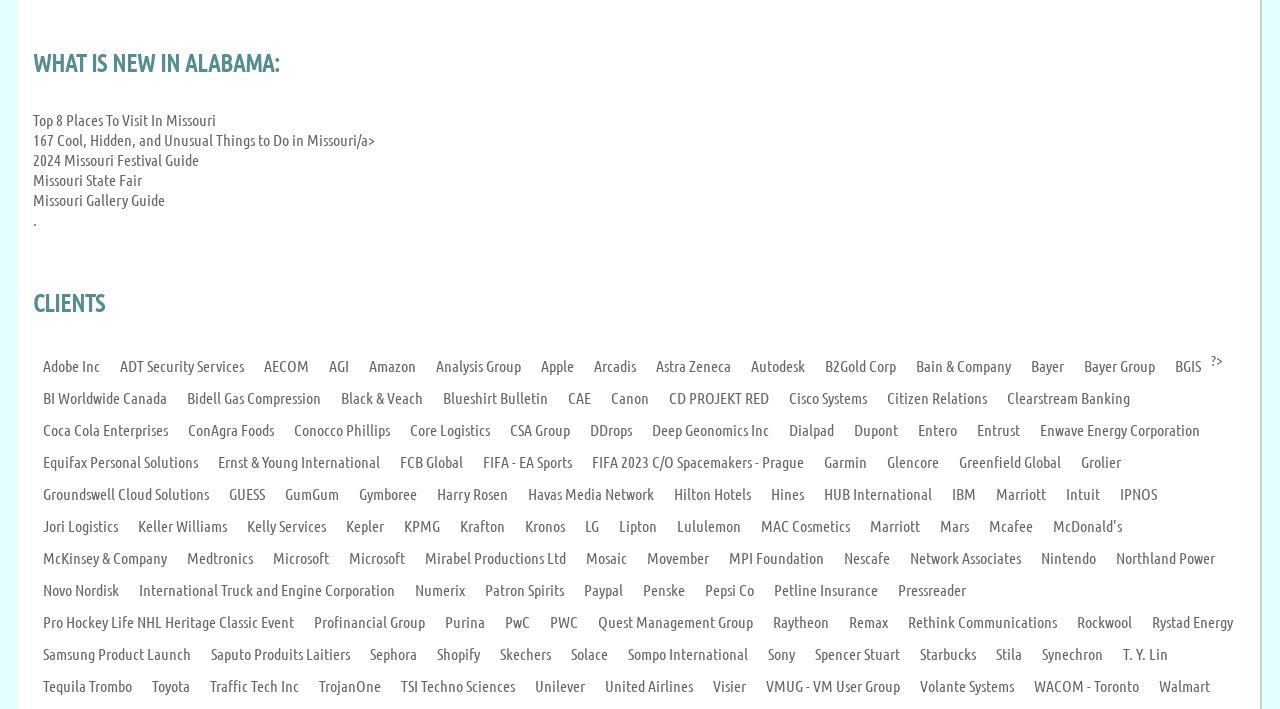Using the format (top-left x, top-left y, bottom-right x, bottom-right y), and given the element description, identify the bounding box coordinates within the screenshot: Missouri State Fair

[0.026, 0.24, 0.111, 0.267]